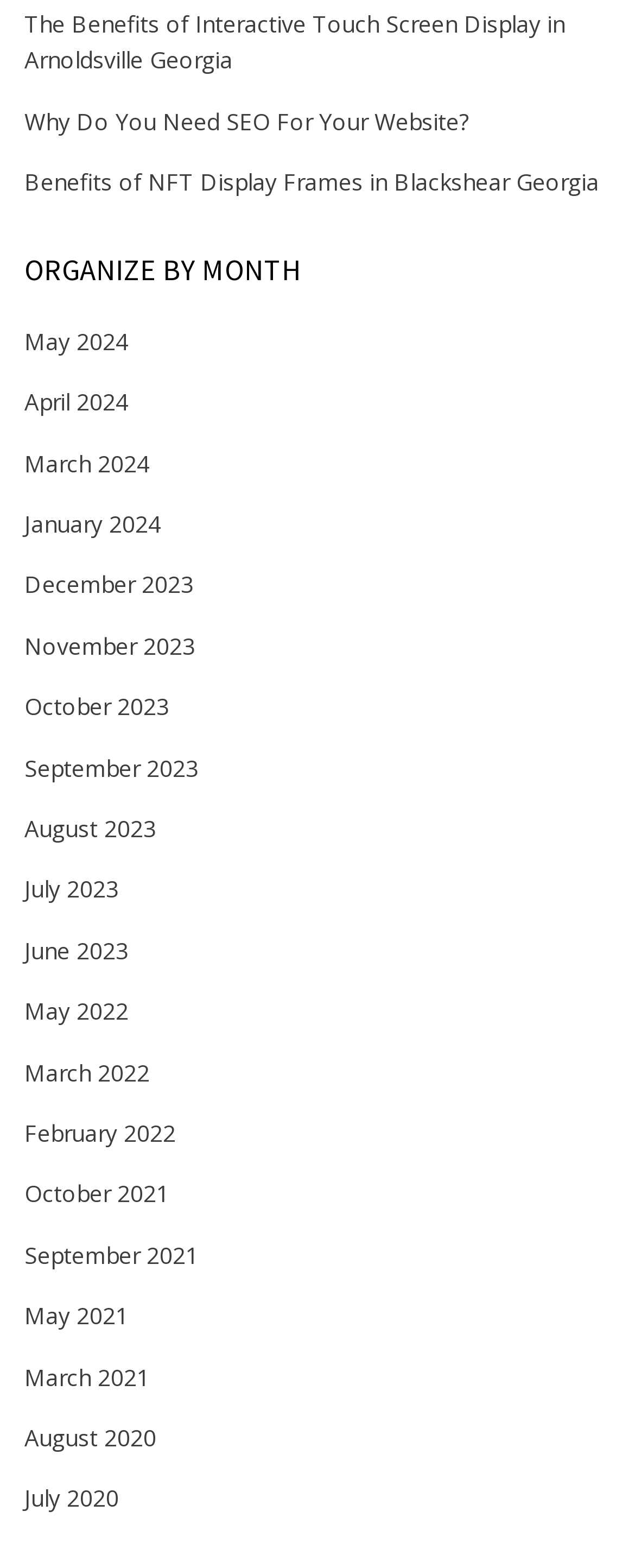How many links are there on the webpage?
Based on the image, give a one-word or short phrase answer.

24